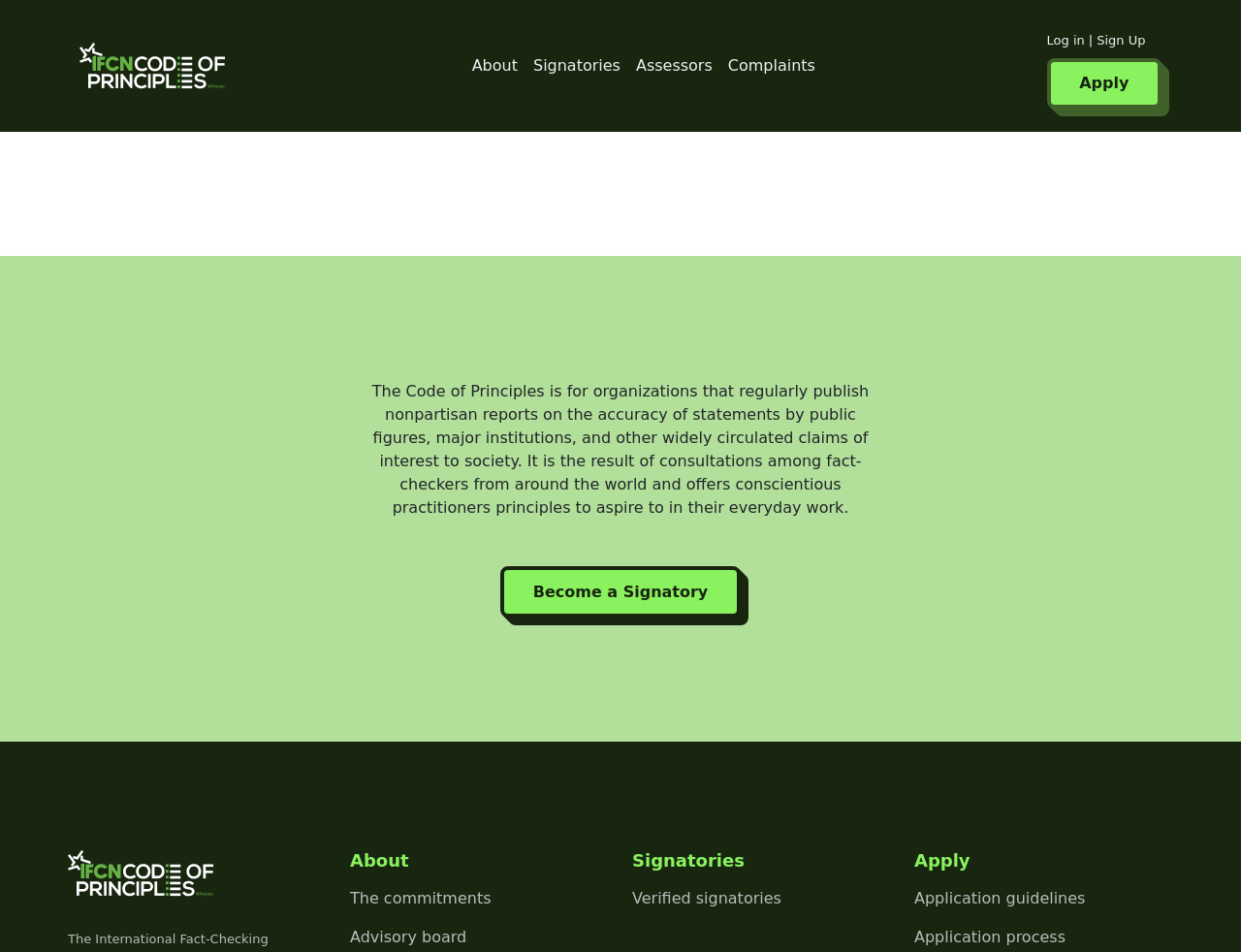Carefully examine the image and provide an in-depth answer to the question: What is the button below the Code of Principles text?

I found the answer by looking at the button element with a bounding box of [0.843, 0.061, 0.936, 0.114]. The text of this element is 'Apply'.